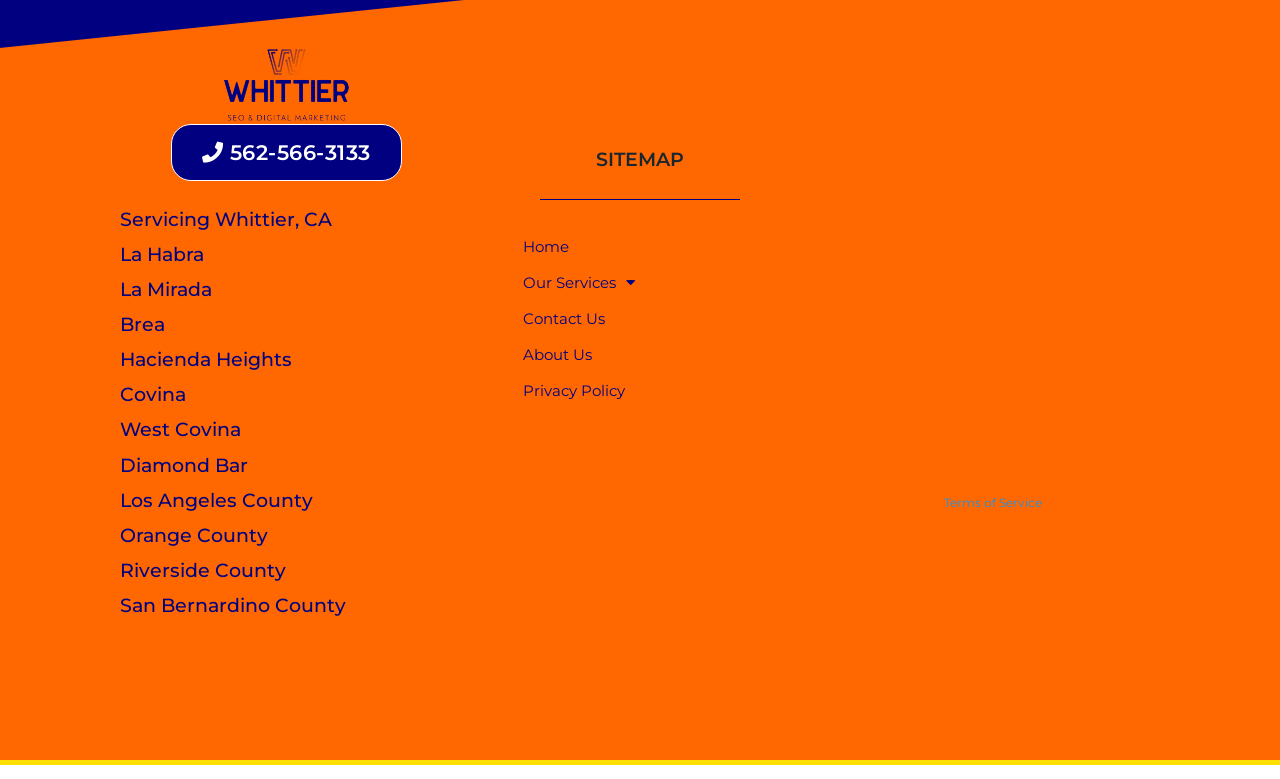Provide your answer to the question using just one word or phrase: How many links are in the sitemap section?

5